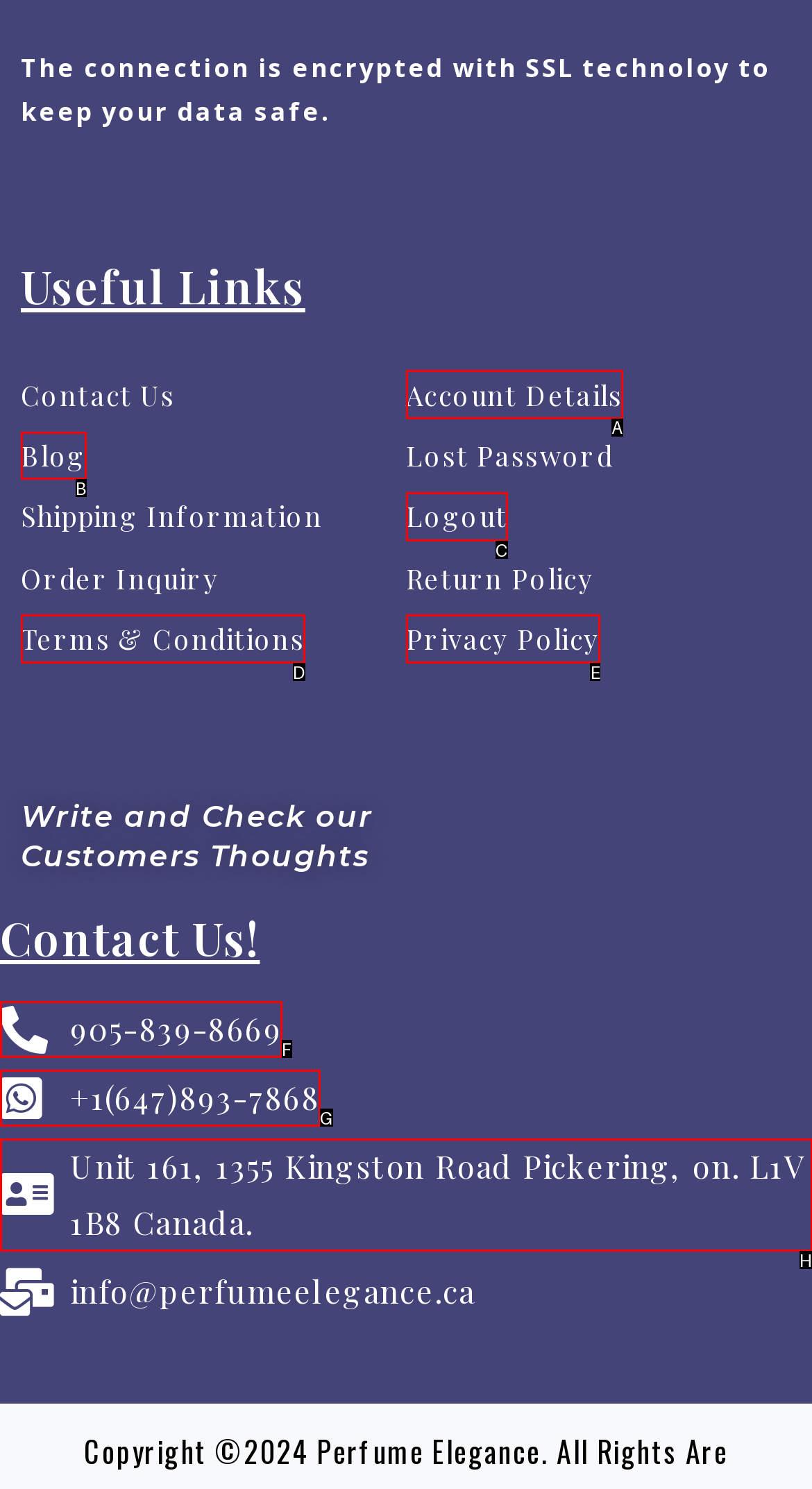Identify the correct UI element to click to achieve the task: Visit Blog.
Answer with the letter of the appropriate option from the choices given.

B